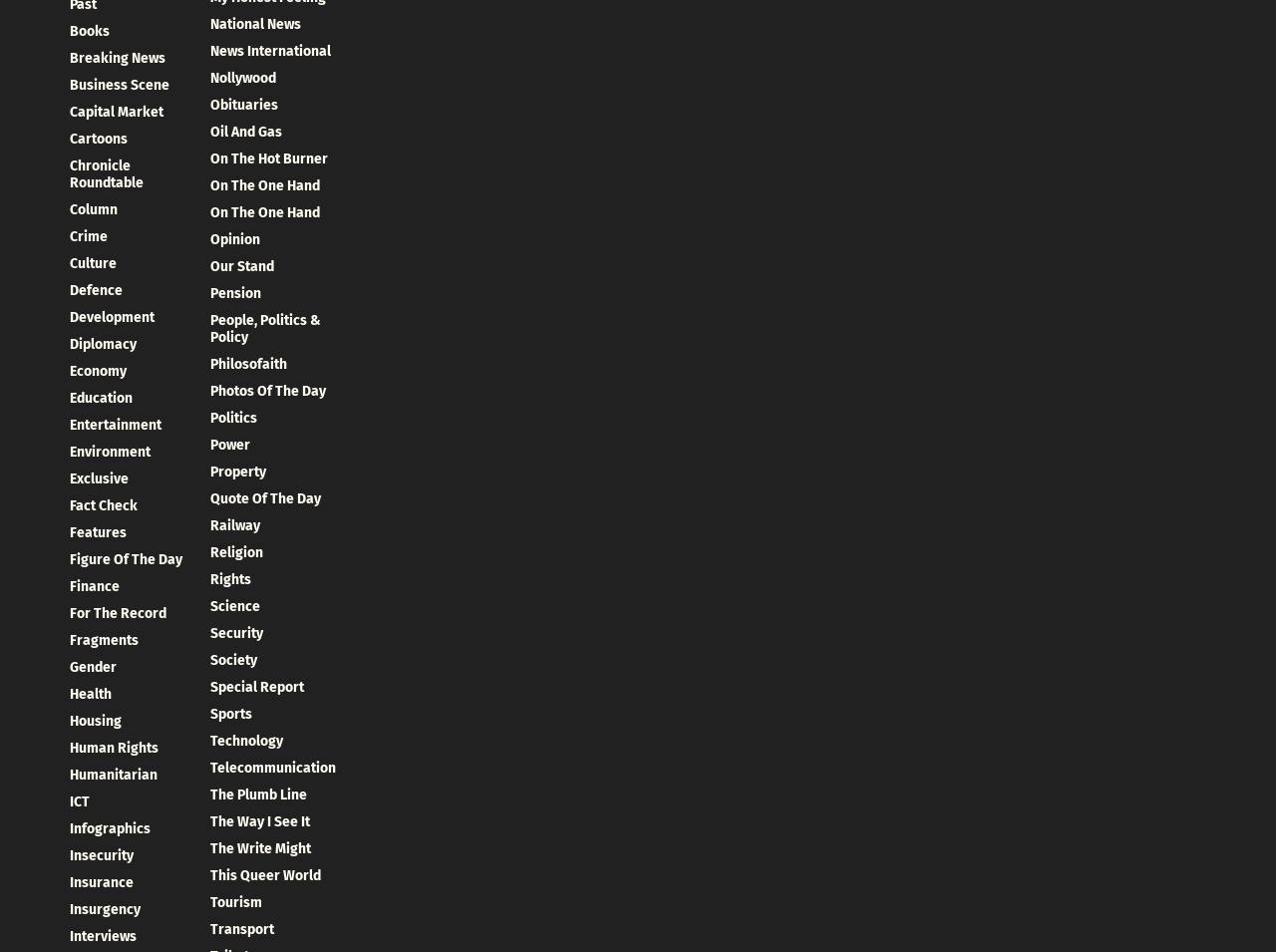Determine the bounding box coordinates for the clickable element required to fulfill the instruction: "Go to Entertainment". Provide the coordinates as four float numbers between 0 and 1, i.e., [left, top, right, bottom].

[0.055, 0.437, 0.127, 0.455]